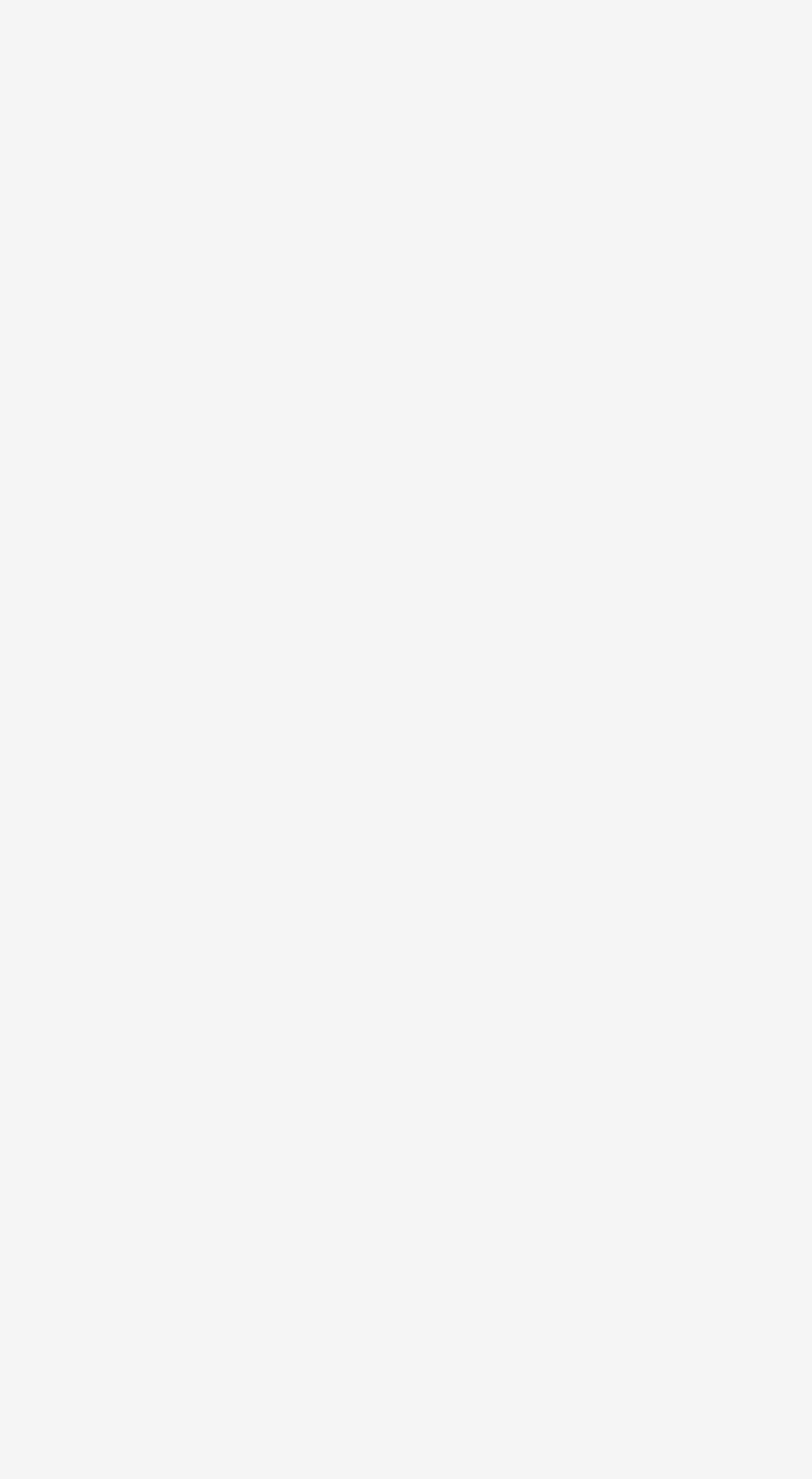Please identify the bounding box coordinates of the region to click in order to complete the given instruction: "Check recent comments". The coordinates should be four float numbers between 0 and 1, i.e., [left, top, right, bottom].

None